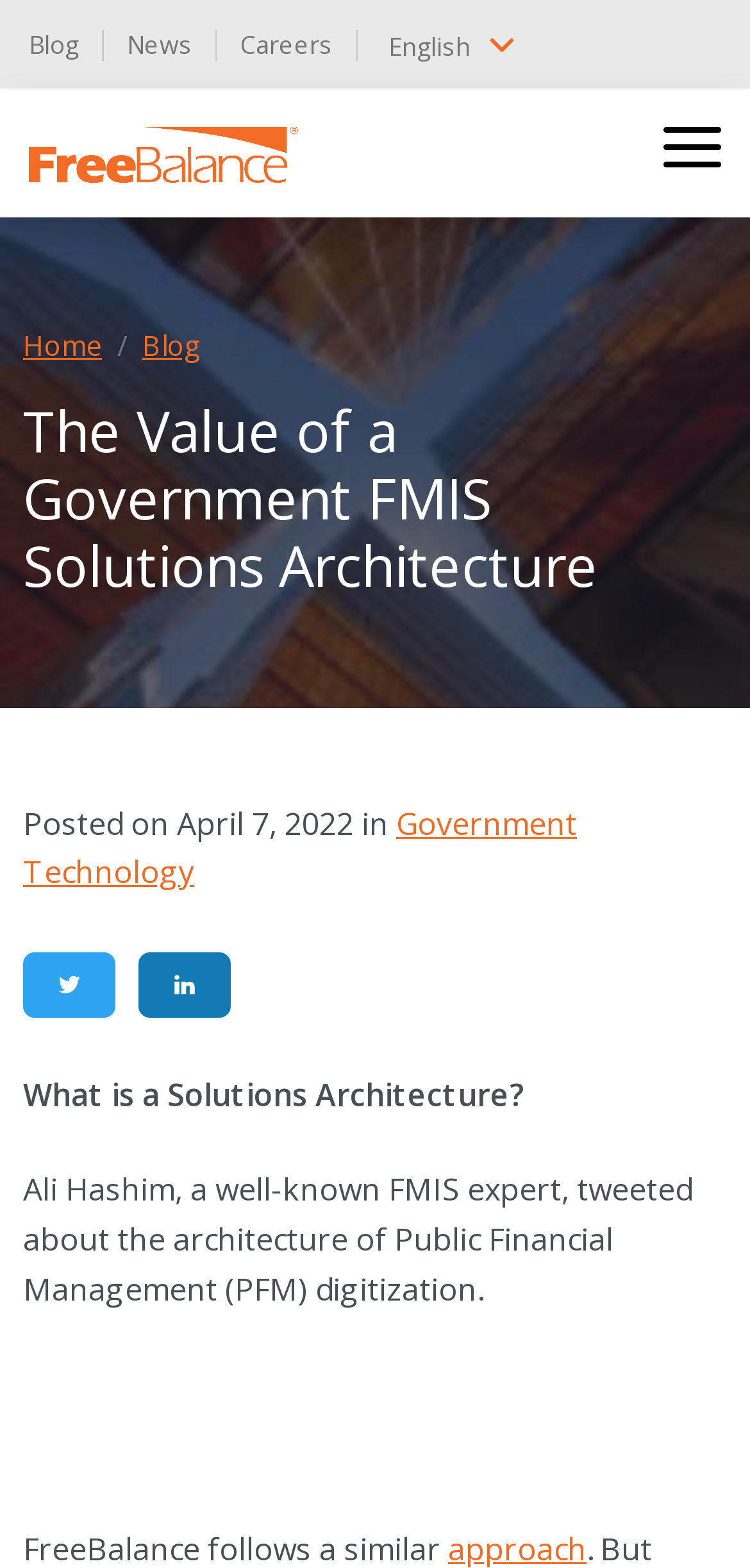Determine the bounding box coordinates of the element that should be clicked to execute the following command: "Select the 'English' language".

[0.518, 0.011, 0.7, 0.048]